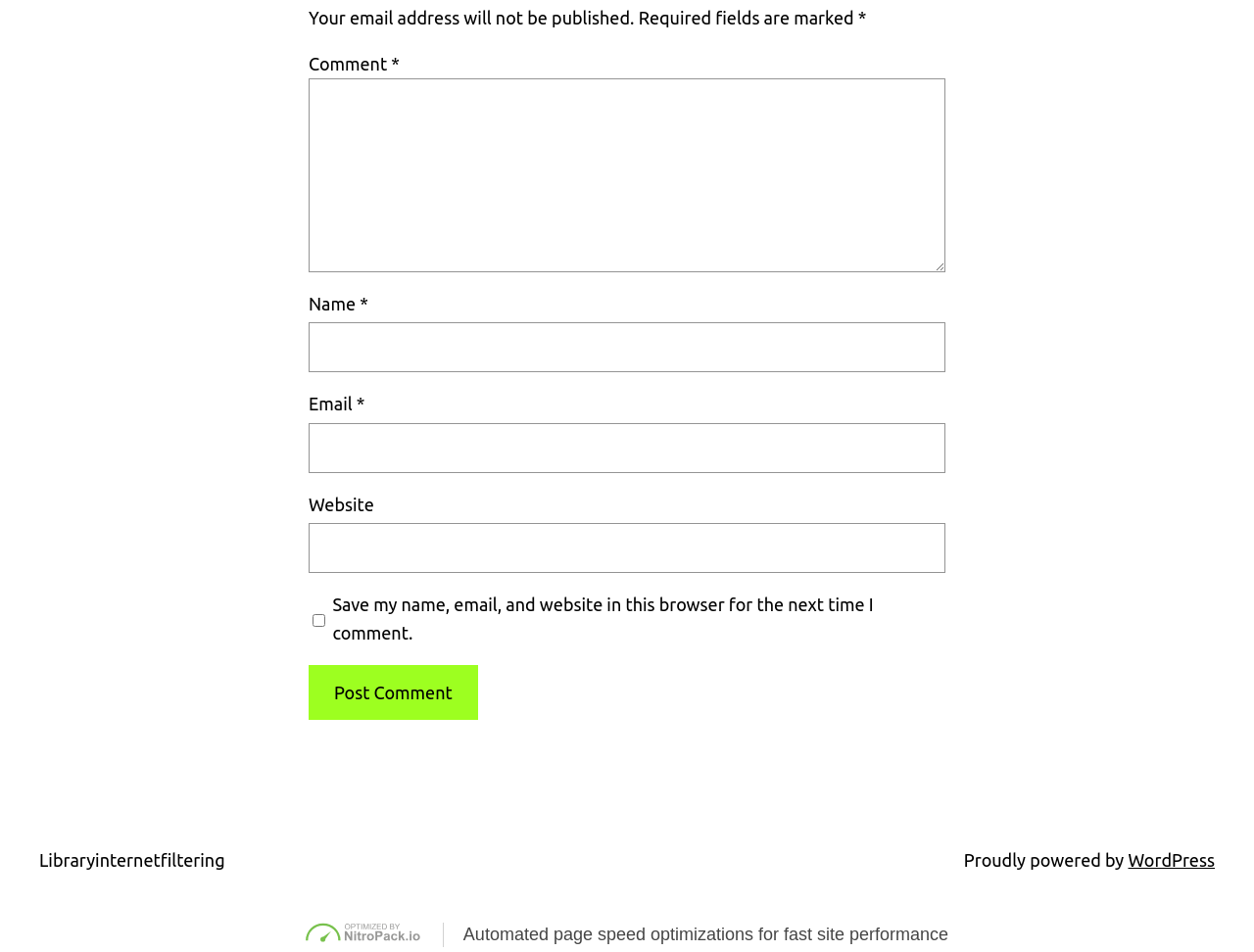Respond with a single word or phrase to the following question:
How many textboxes are required?

3